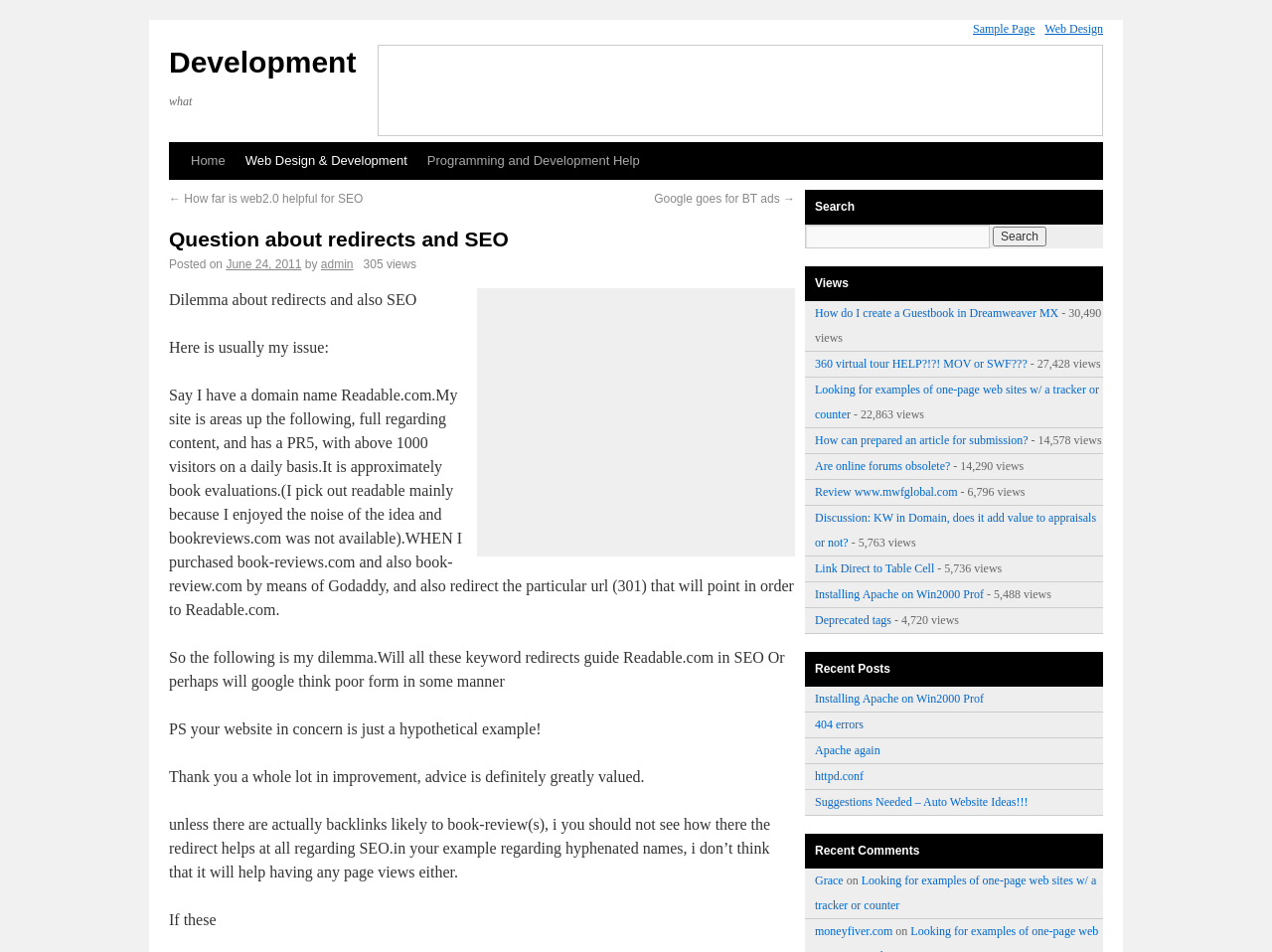Can you give a comprehensive explanation to the question given the content of the image?
How many visitors does the website Readable.com have daily?

The number of daily visitors can be found in the text 'It is approximately book evaluations...(I pick out readable mainly because I enjoyed the noise of the idea and bookreviews.com was not available).WHEN I purchased book-reviews.com and also book-review.com by means of Godaddy, and also redirect the particular url (301) that will point in order to Readable.com.' which is located in the main content area of the webpage.